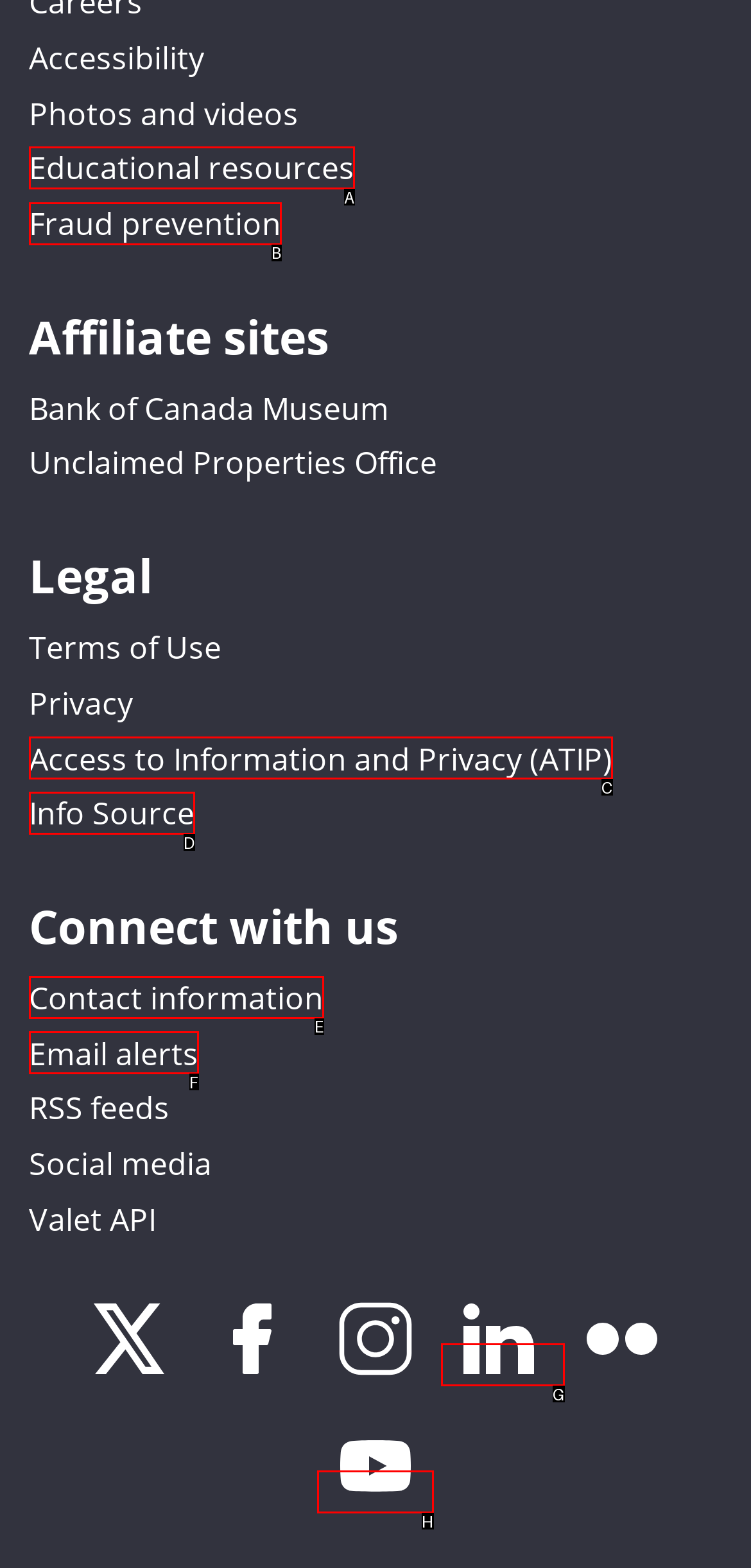To complete the instruction: Access our videos on YouTube, which HTML element should be clicked?
Respond with the option's letter from the provided choices.

H